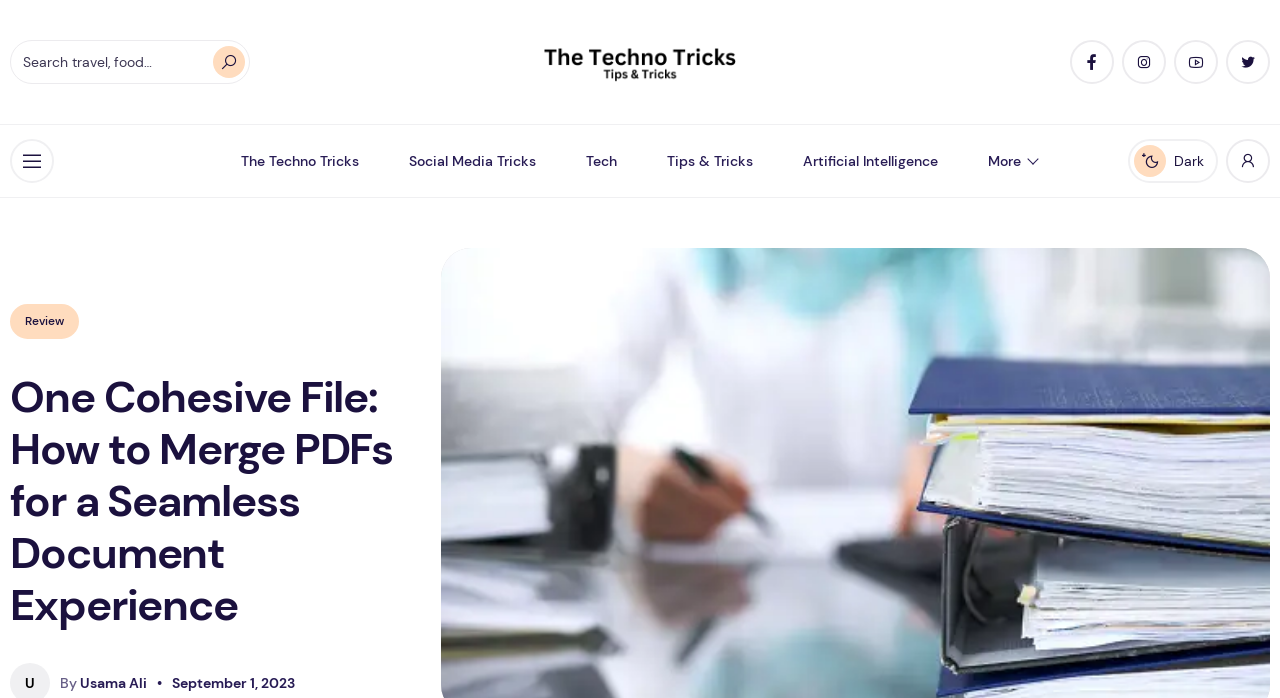How many social media links are available?
Provide a detailed answer to the question, using the image to inform your response.

The social media links are located at the top right corner of the webpage, and they are represented by icons with Unicode characters '', '', '', and ''. These icons are part of the website's social media presence and allow users to connect with the website on various social media platforms.